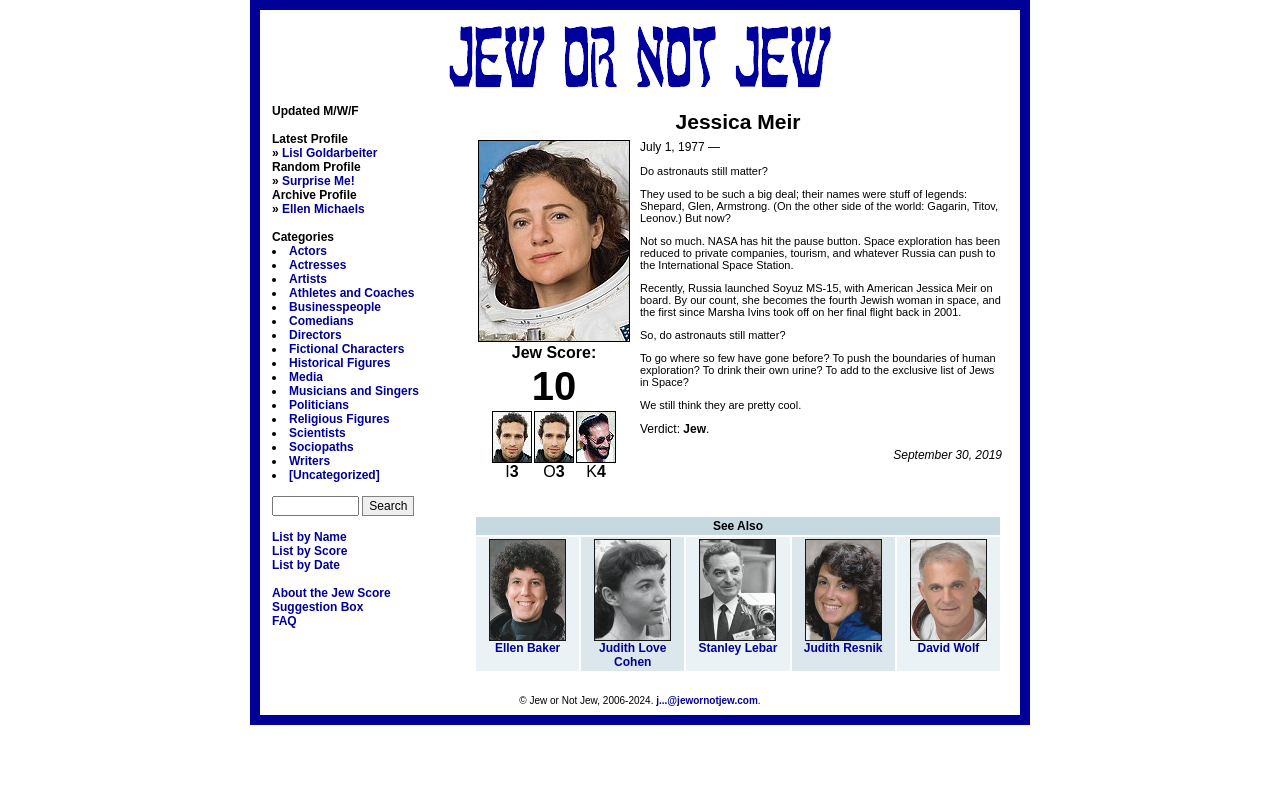Find and indicate the bounding box coordinates of the region you should select to follow the given instruction: "Click on the 'Actors' category".

[0.226, 0.308, 0.255, 0.325]